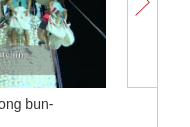Describe the image with as much detail as possible.

The image captures a vibrant moment from the Hong Kong bun-snatching festival, an exciting and colorful event where participants race to gather buns from a towering structure. In the scene, individuals are seen reaching for various buns, showcasing their agility and competitive spirit as they navigate the challenges of the festival. The atmosphere is lively, filled with excitement, as onlookers cheer for those participating. This unique cultural event highlights the local traditions of Hong Kong, blending enthusiasm and community celebration.